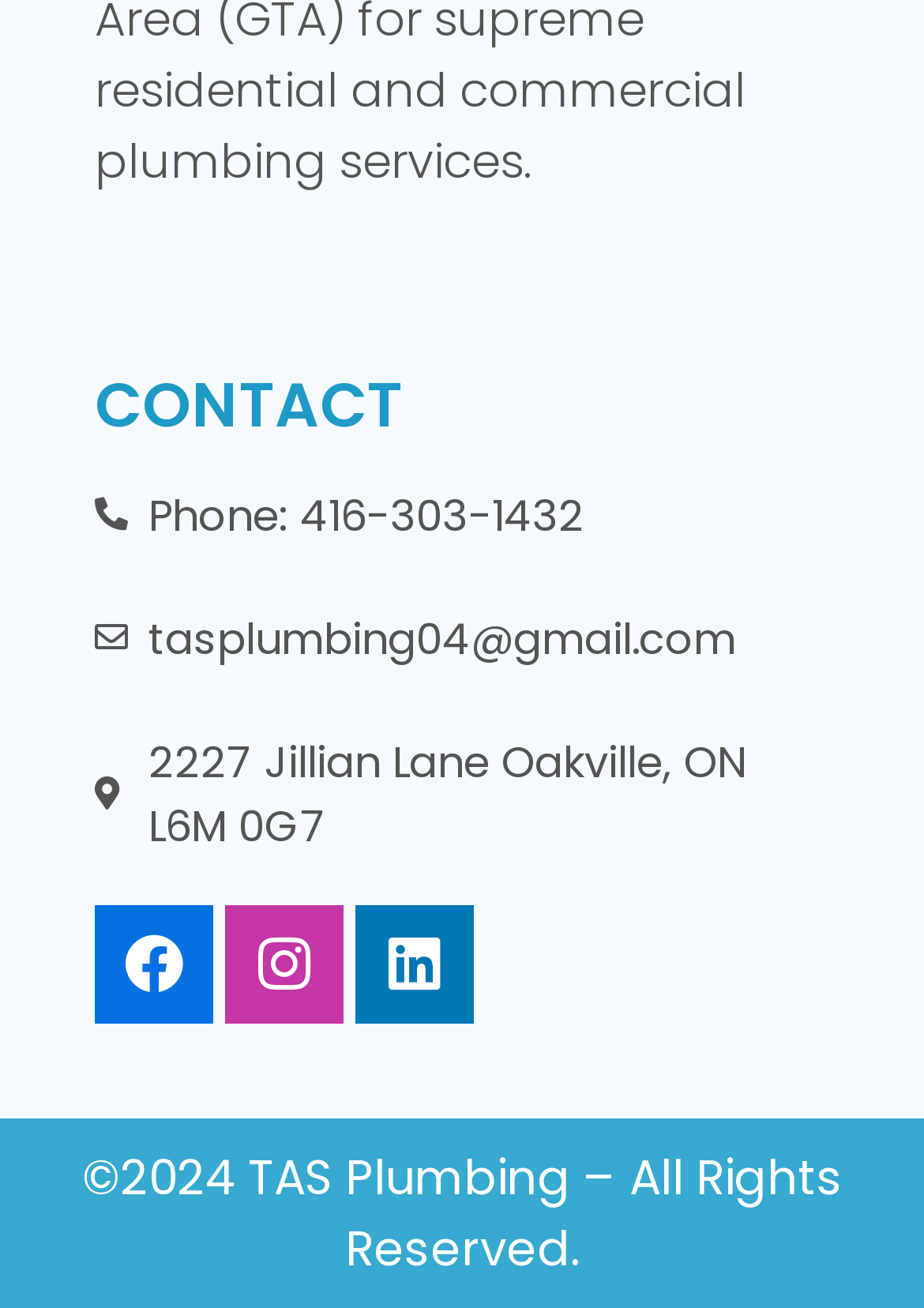How many social media links are there?
Answer the question with a detailed explanation, including all necessary information.

I found the social media links by looking at the link elements with the icons Facebook, Instagram, and Linkedin, which are located below the contact information.